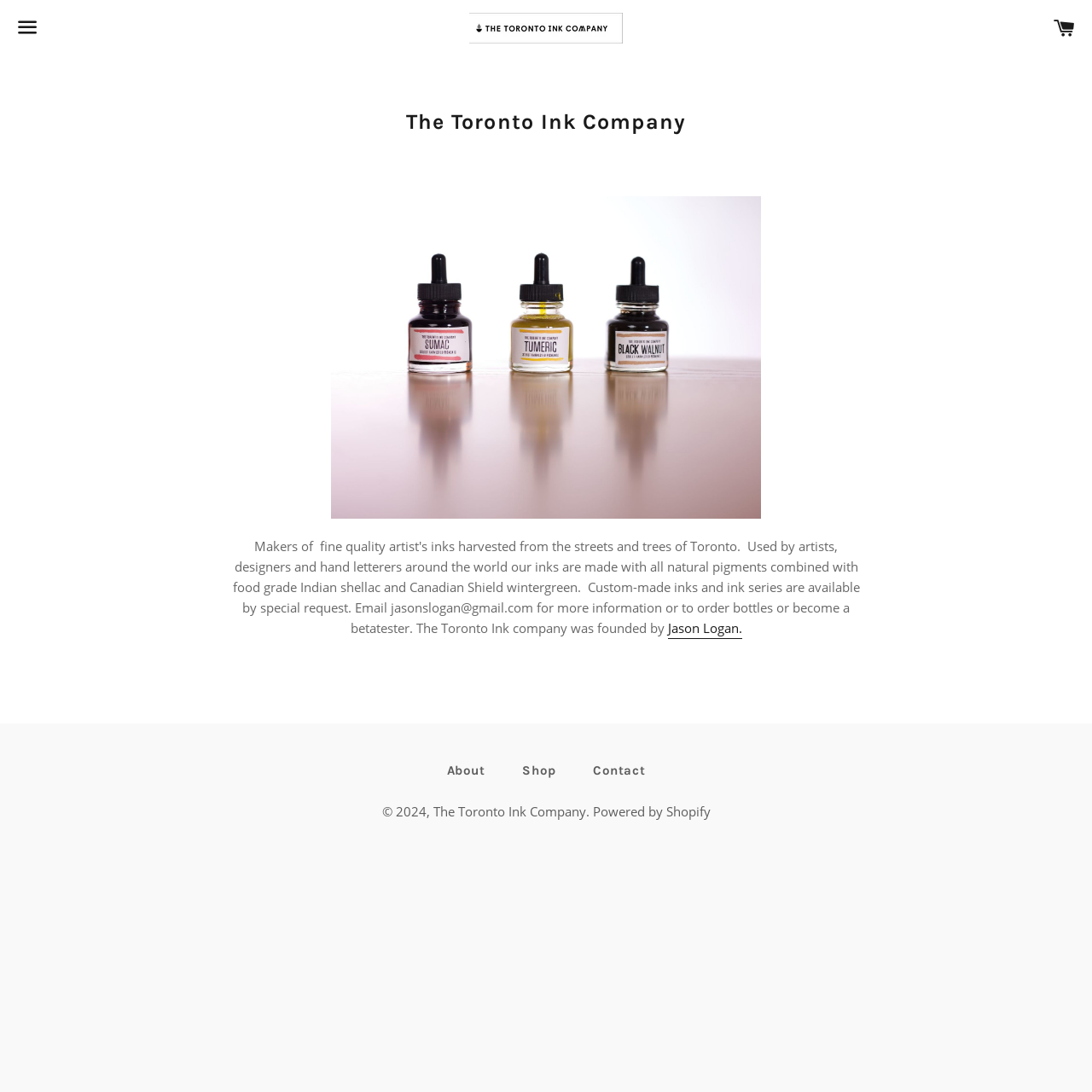Please identify the bounding box coordinates of the element that needs to be clicked to execute the following command: "Learn more about Jason Logan". Provide the bounding box using four float numbers between 0 and 1, formatted as [left, top, right, bottom].

[0.611, 0.567, 0.679, 0.585]